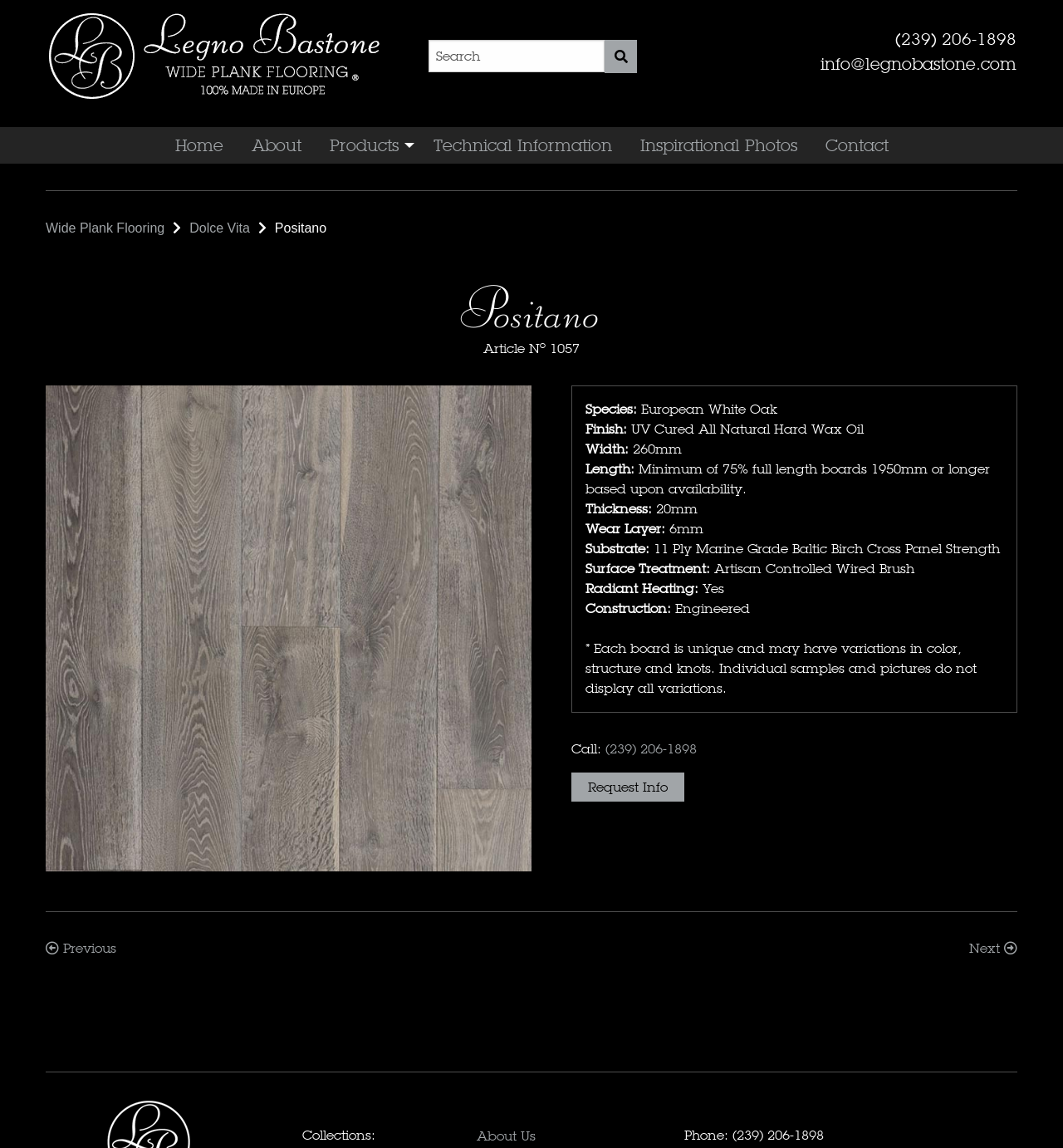Please identify the bounding box coordinates of the area that needs to be clicked to fulfill the following instruction: "View Wide Plank Flooring products."

[0.043, 0.193, 0.155, 0.205]